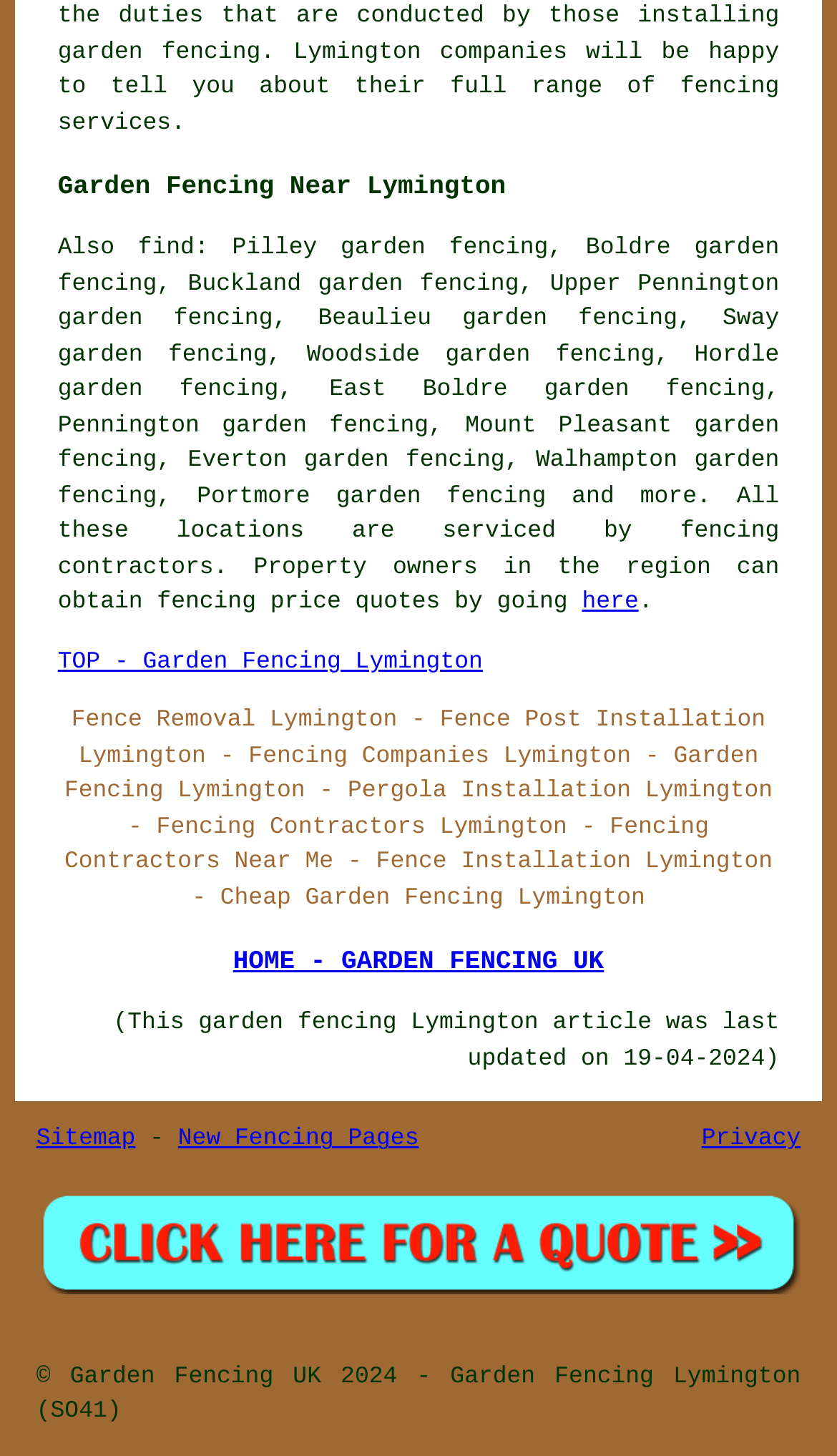Locate the bounding box coordinates for the element described below: "Privacy". The coordinates must be four float values between 0 and 1, formatted as [left, top, right, bottom].

[0.838, 0.775, 0.957, 0.792]